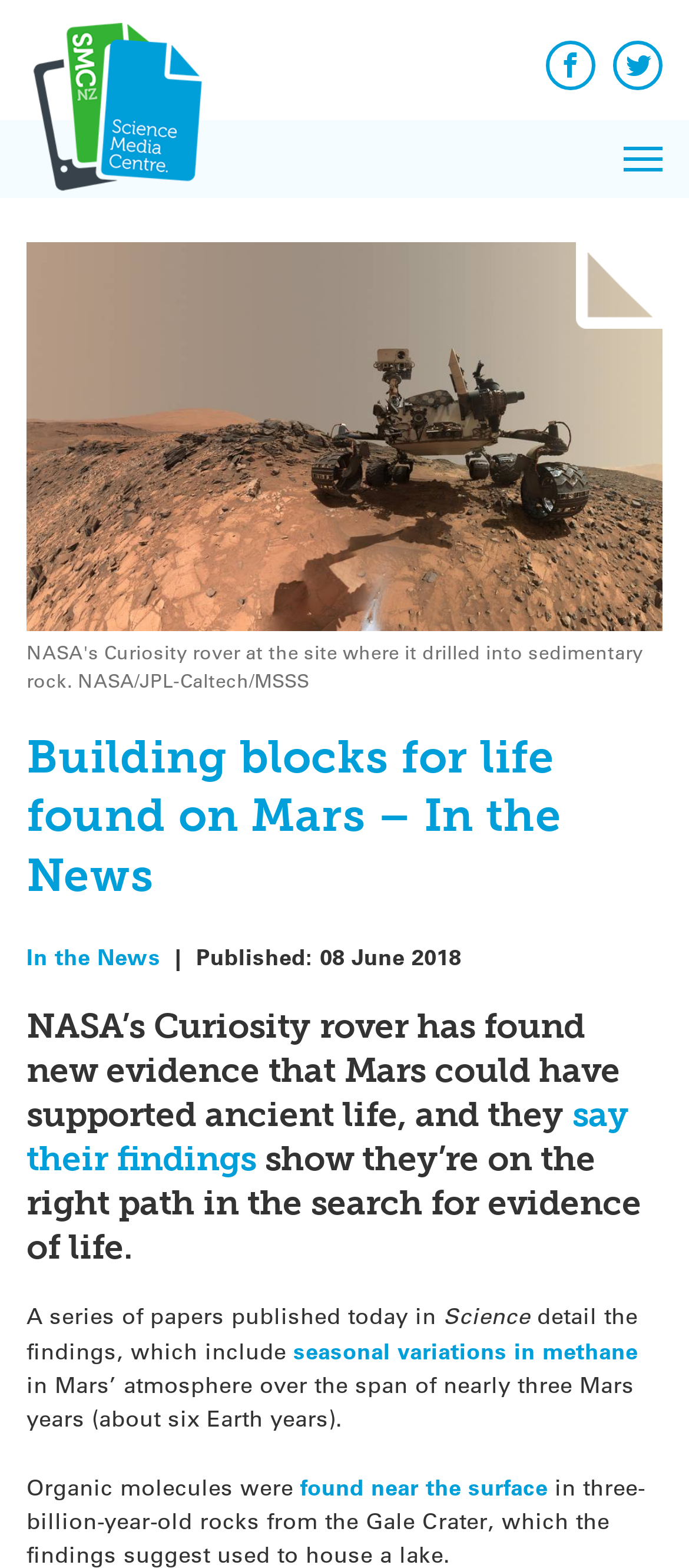Locate the bounding box coordinates of the area you need to click to fulfill this instruction: 'Open the menu'. The coordinates must be in the form of four float numbers ranging from 0 to 1: [left, top, right, bottom].

None